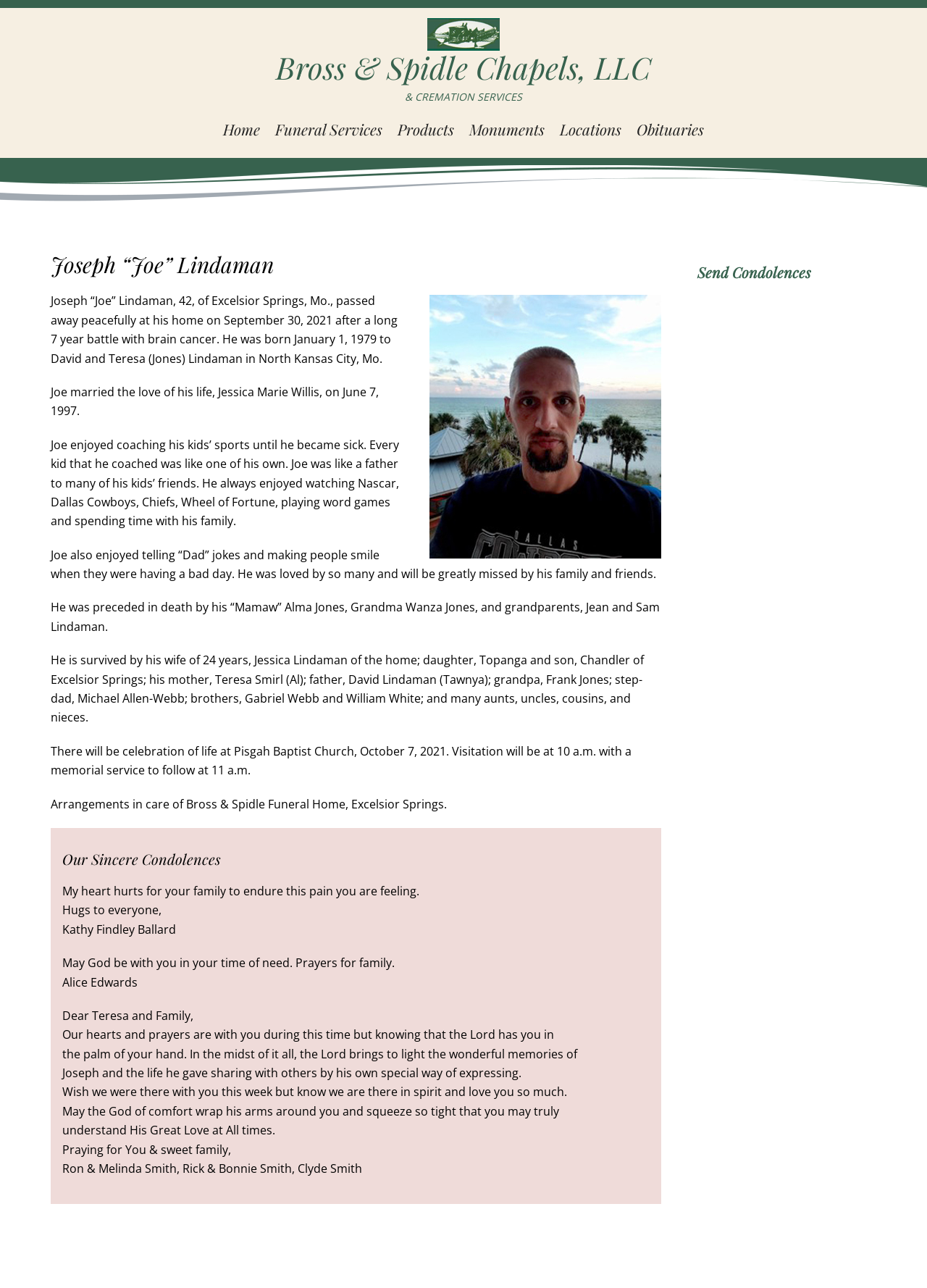Offer an extensive depiction of the webpage and its key elements.

This webpage is a tribute to Joseph "Joe" Lindaman, who passed away on September 30, 2021. At the top of the page, there are two links to "Bross & Spidle Chapels, LLC" with an accompanying image. Below these links, there is a heading that reads "& CREMATION SERVICES". 

To the left of the page, there is a navigation menu with links to "Home", "Funeral Services", "Products", "Monuments", "Locations", and "Obituaries". 

The main content of the page is an article about Joseph "Joe" Lindaman, which includes a heading with his name. The article is divided into several paragraphs that describe Joe's life, including his birth, marriage, and interests. It also mentions his battle with brain cancer and his passing. 

The article continues with information about Joe's surviving family members and a celebration of life service at Pisgah Baptist Church. It concludes with a message from the funeral home. 

Below the article, there are several condolences from friends and family, each with a heading that reads "Our Sincere Condolences". These messages express sympathy and offer prayers for the family during their time of need. 

To the right of the condolences, there is a section with a heading that reads "Send Condolences" and a link to do so.